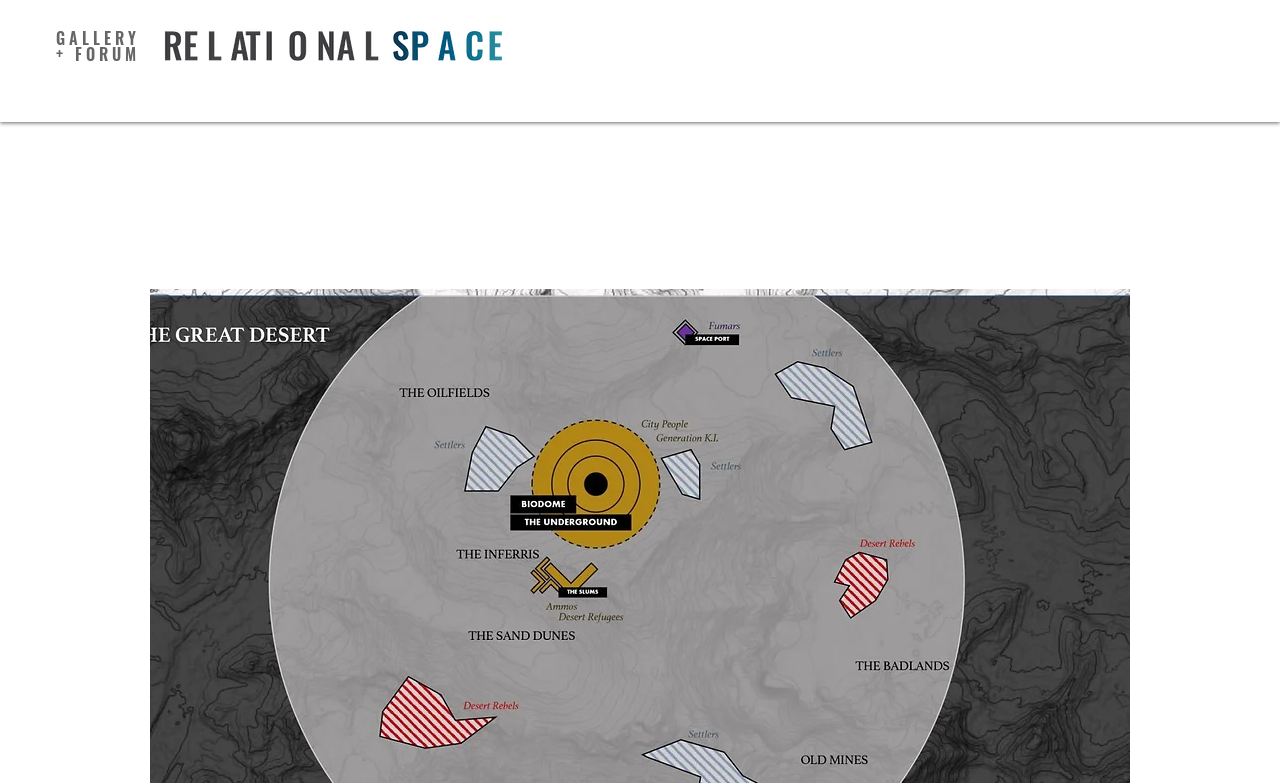Pinpoint the bounding box coordinates of the element you need to click to execute the following instruction: "Visit the FORUM page". The bounding box should be represented by four float numbers between 0 and 1, in the format [left, top, right, bottom].

[0.044, 0.059, 0.115, 0.079]